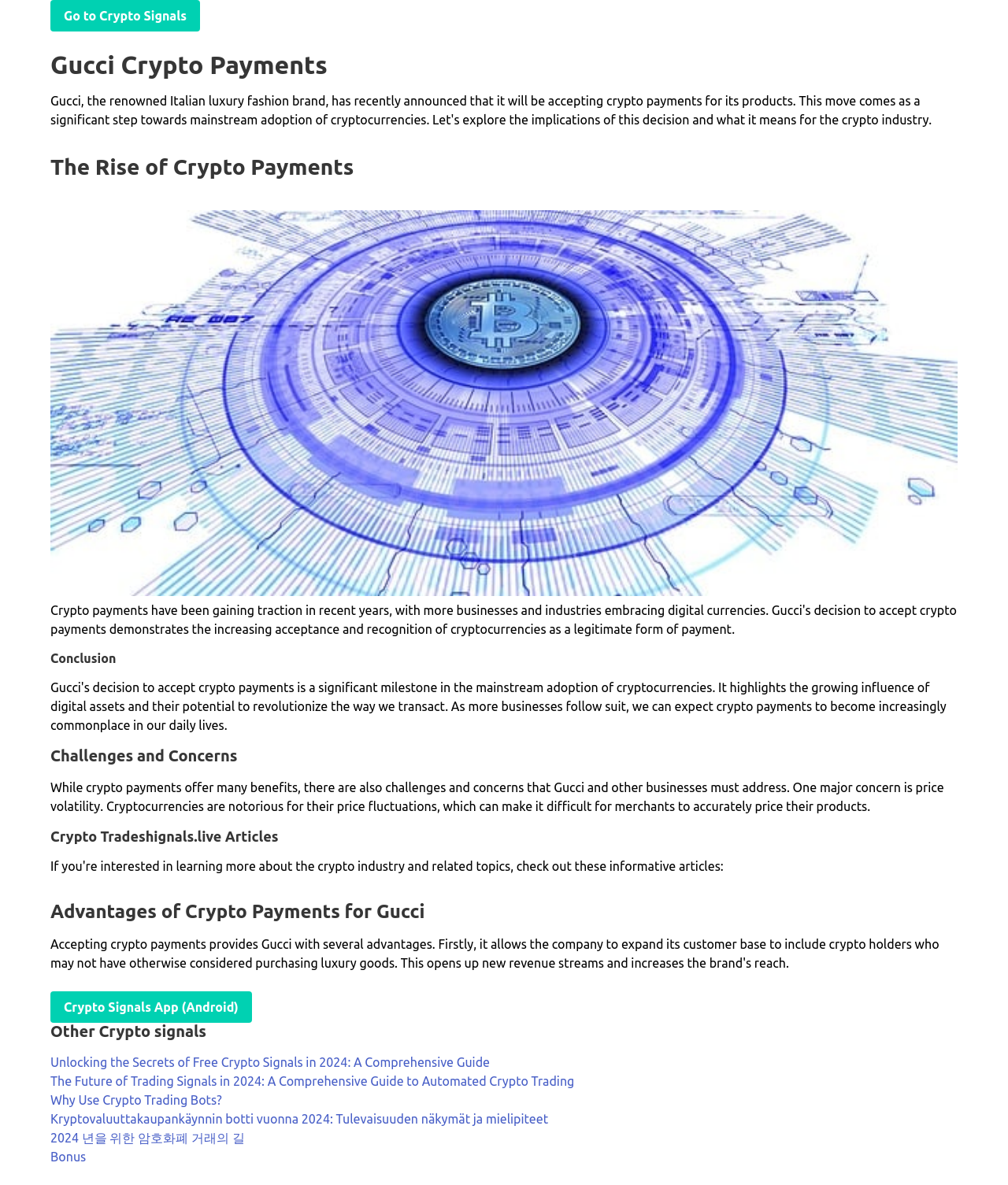Can you show the bounding box coordinates of the region to click on to complete the task described in the instruction: "Click on the 'CONTACT US!' link"?

None